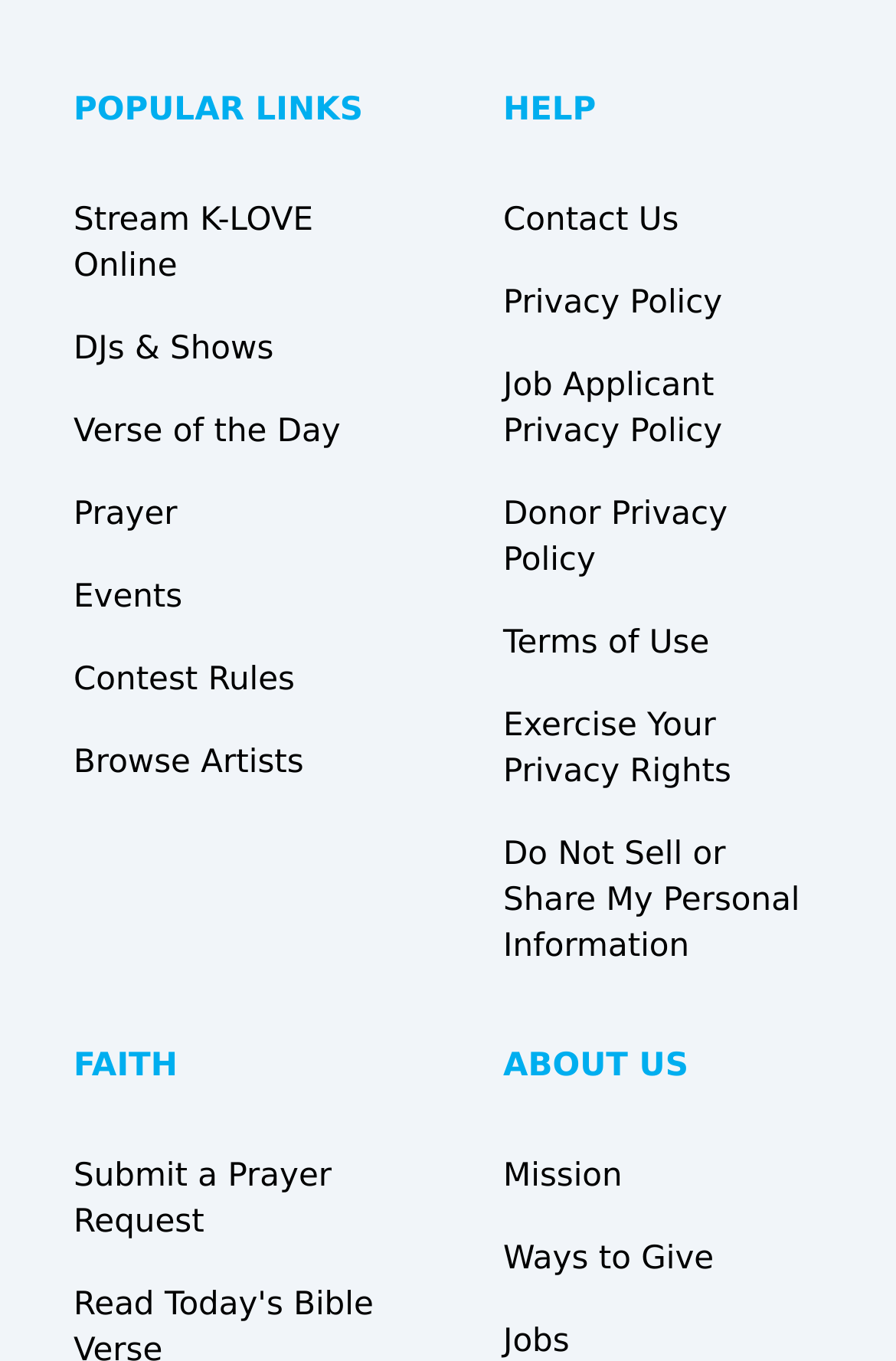Please specify the bounding box coordinates of the clickable region necessary for completing the following instruction: "Stream K-LOVE Online". The coordinates must consist of four float numbers between 0 and 1, i.e., [left, top, right, bottom].

[0.082, 0.148, 0.35, 0.209]